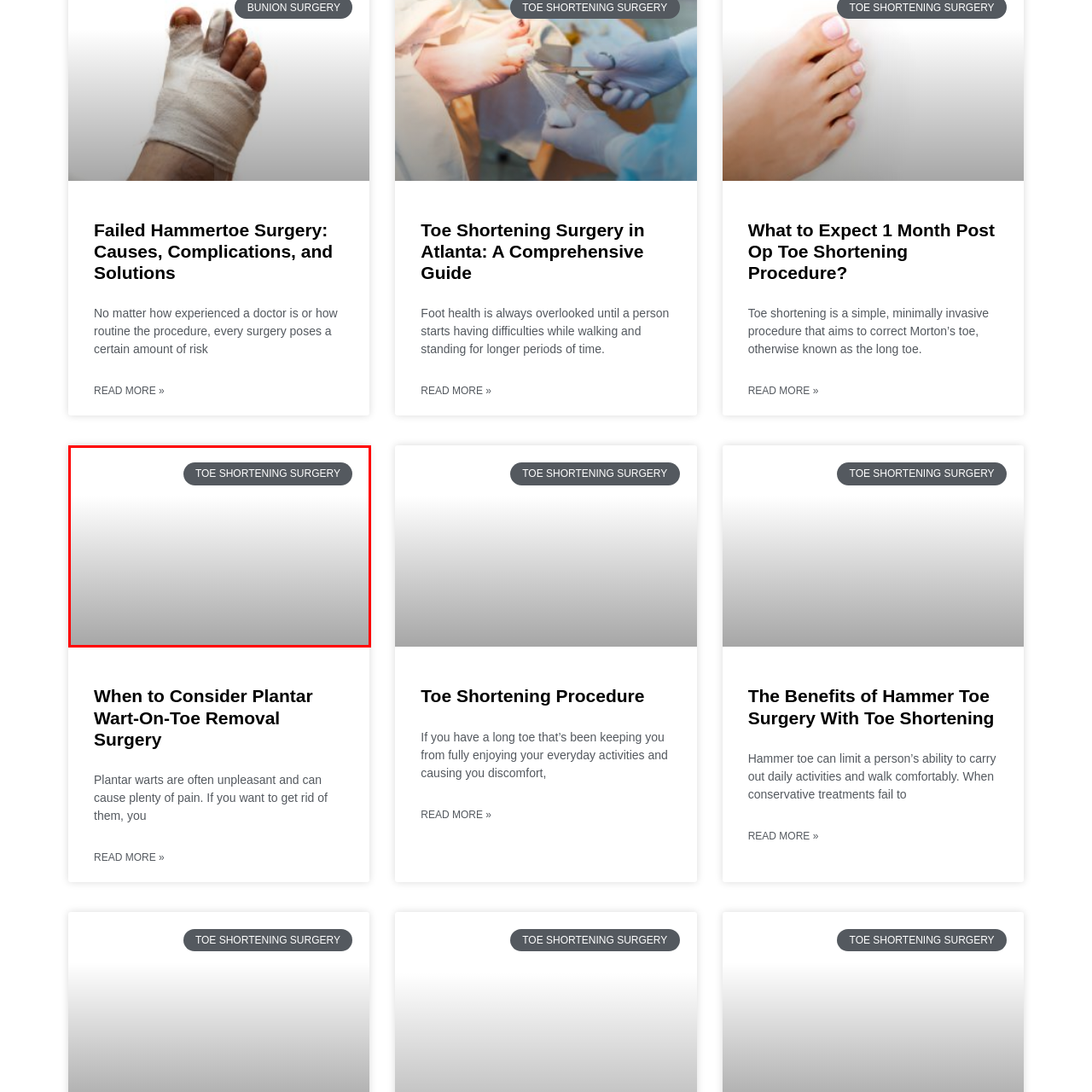Focus on the section marked by the red bounding box and reply with a single word or phrase: What is the purpose of the button?

Provide access to guides